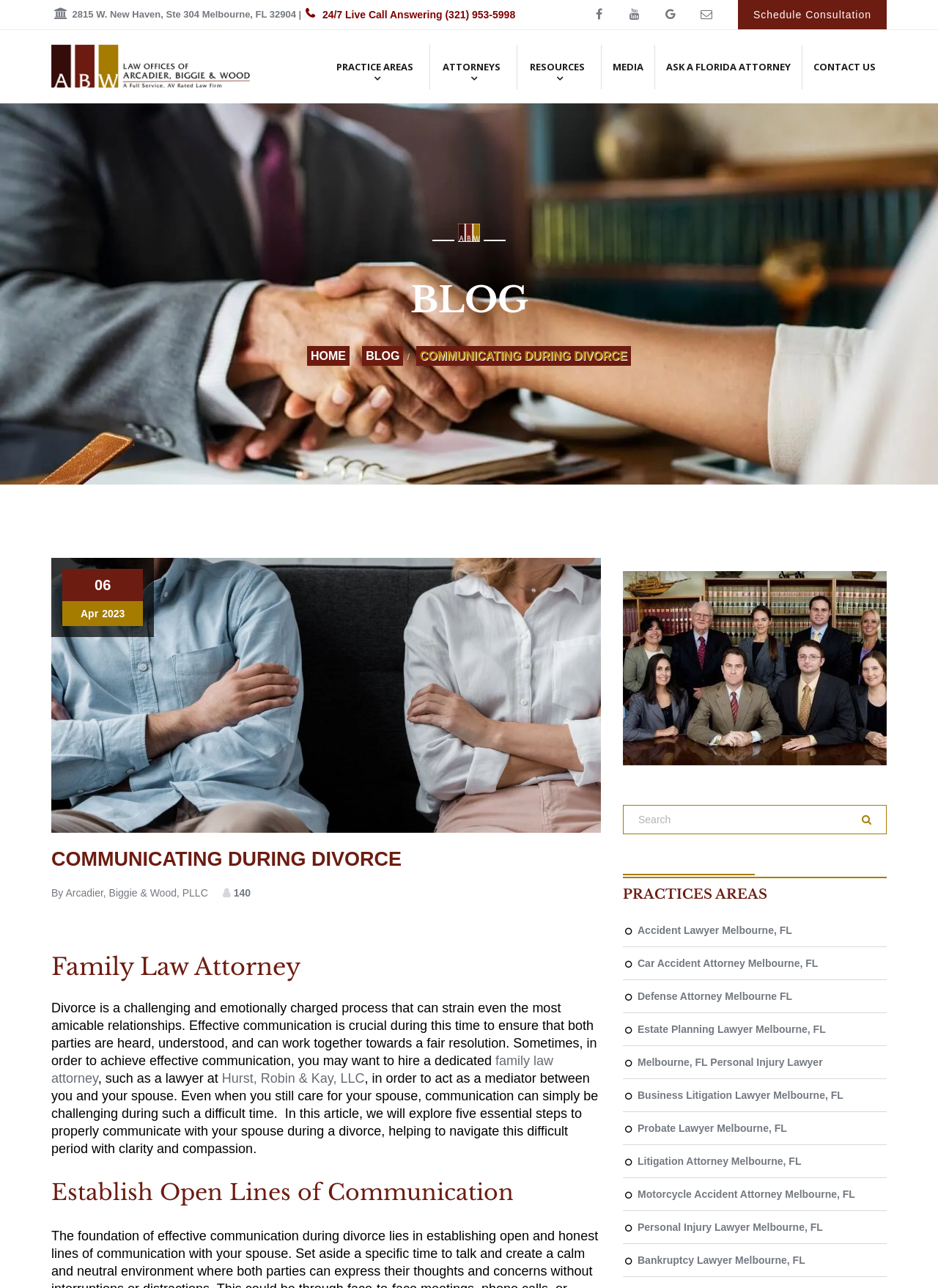Pinpoint the bounding box coordinates of the element you need to click to execute the following instruction: "Click the 'Schedule Consultation' button". The bounding box should be represented by four float numbers between 0 and 1, in the format [left, top, right, bottom].

[0.787, 0.0, 0.945, 0.023]